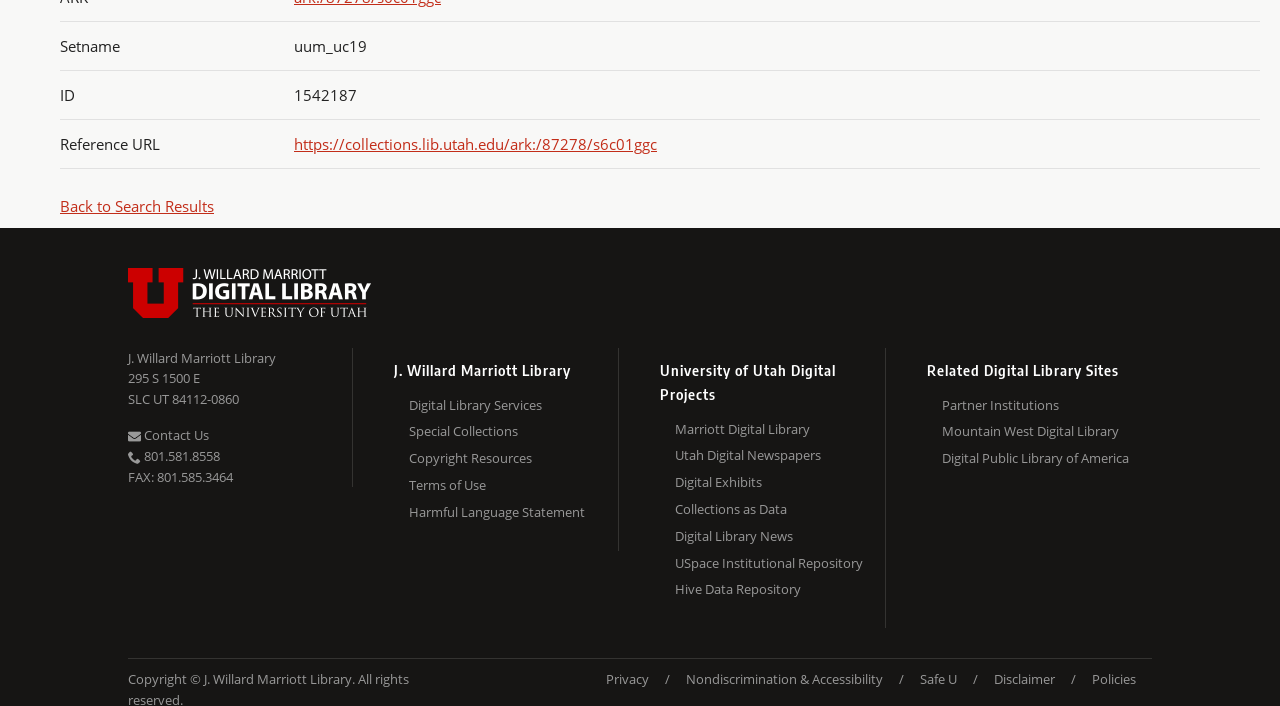Give a one-word or one-phrase response to the question: 
How many sections are there on the page?

3